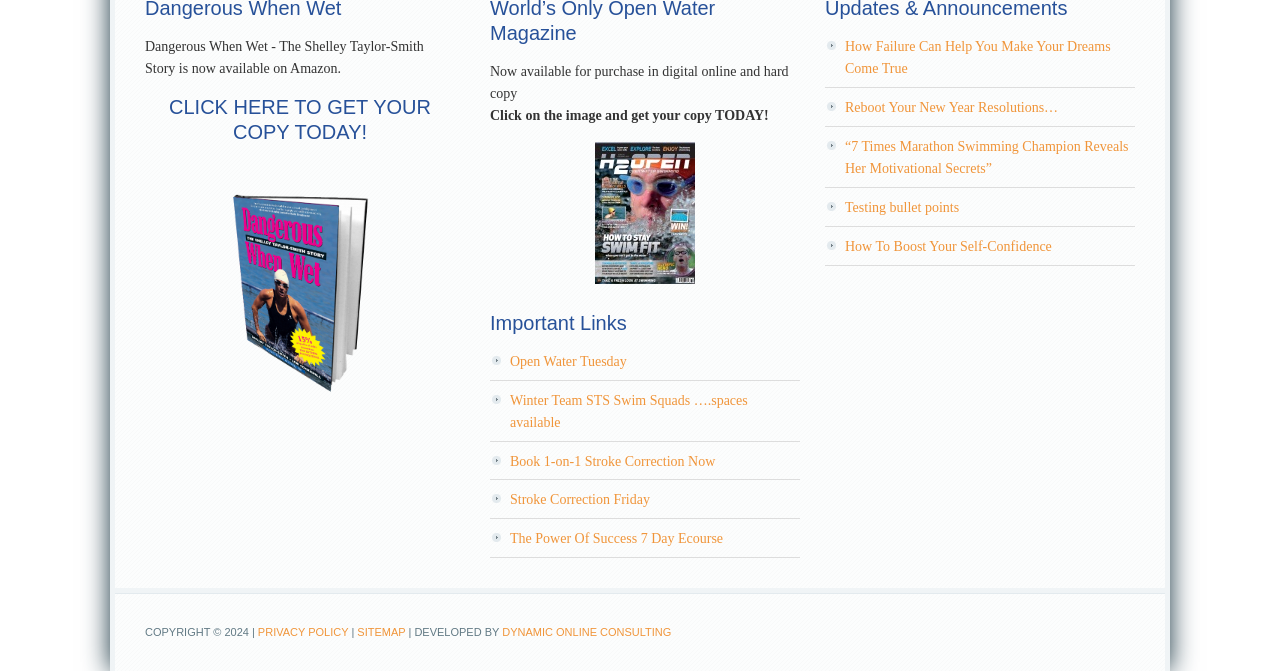Please determine the bounding box coordinates for the element that should be clicked to follow these instructions: "Get a copy of the book".

[0.113, 0.142, 0.355, 0.216]